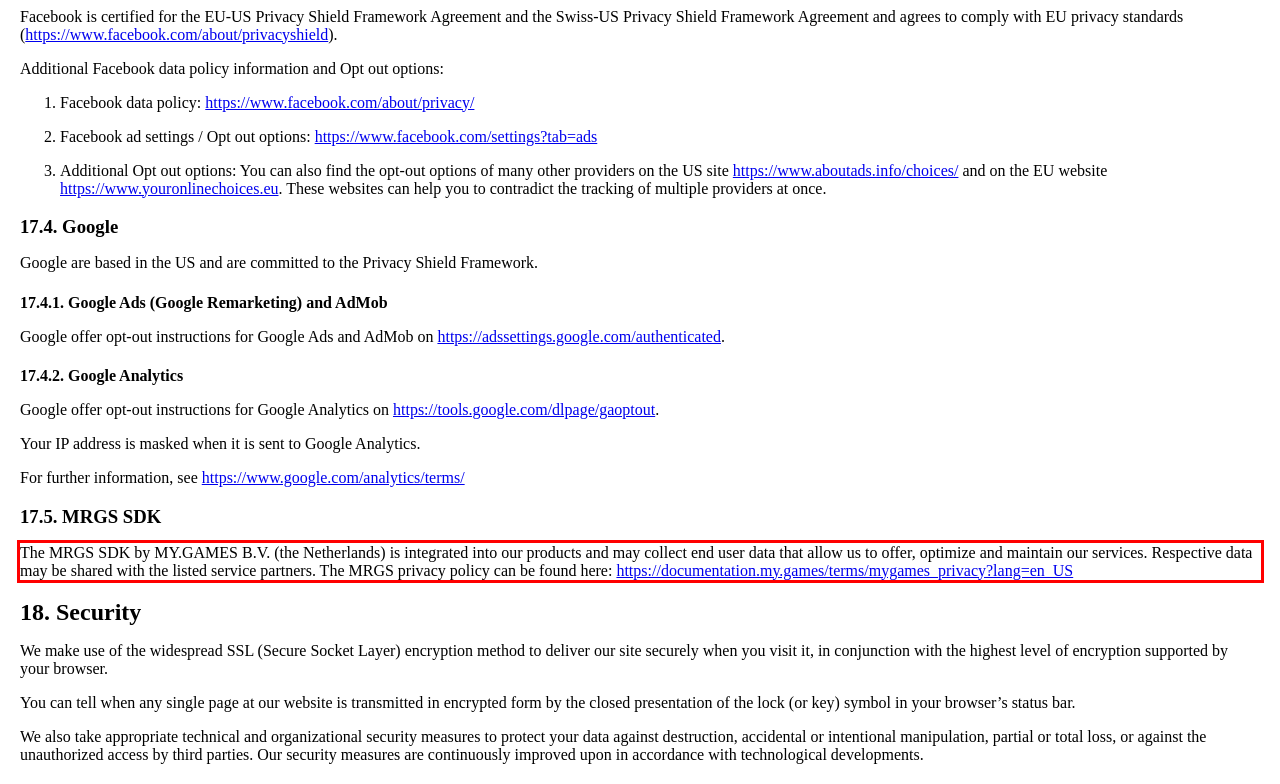Observe the screenshot of the webpage that includes a red rectangle bounding box. Conduct OCR on the content inside this red bounding box and generate the text.

The MRGS SDK by MY.GAMES B.V. (the Netherlands) is integrated into our products and may collect end user data that allow us to offer, optimize and maintain our services. Respective data may be shared with the listed service partners. The MRGS privacy policy can be found here: https://documentation.my.games/terms/mygames_privacy?lang=en_US